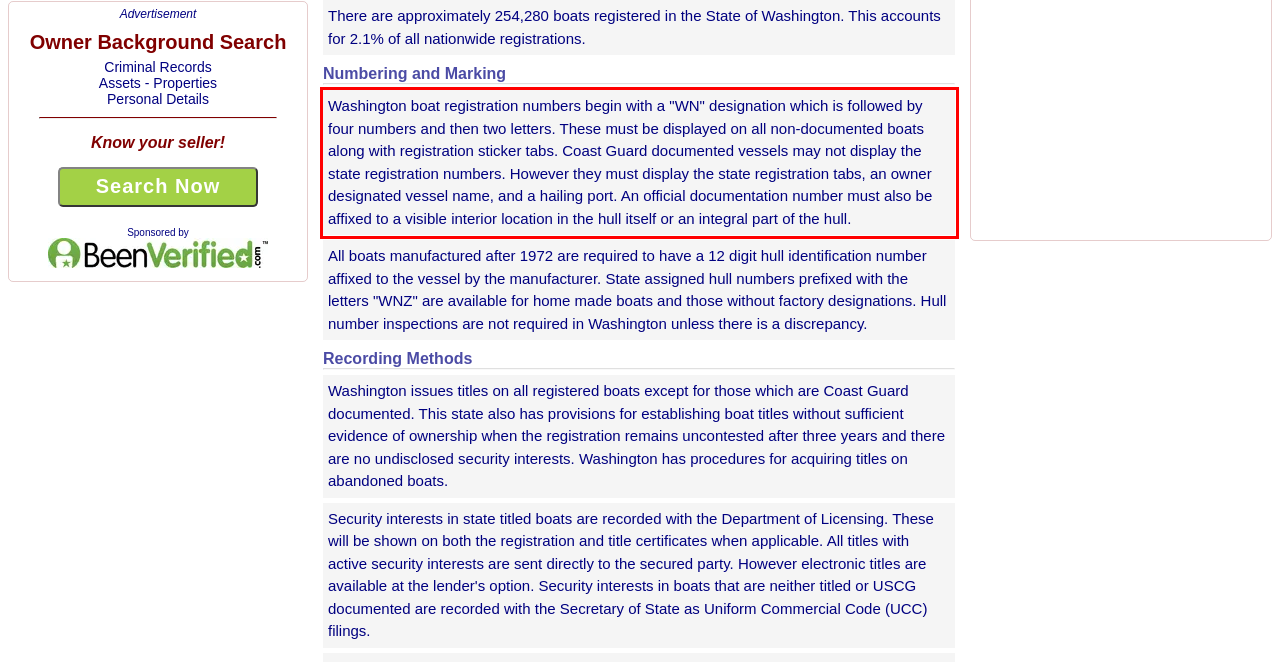Within the screenshot of a webpage, identify the red bounding box and perform OCR to capture the text content it contains.

Washington boat registration numbers begin with a "WN" designation which is followed by four numbers and then two letters. These must be displayed on all non-documented boats along with registration sticker tabs. Coast Guard documented vessels may not display the state registration numbers. However they must display the state registration tabs, an owner designated vessel name, and a hailing port. An official documentation number must also be affixed to a visible interior location in the hull itself or an integral part of the hull.